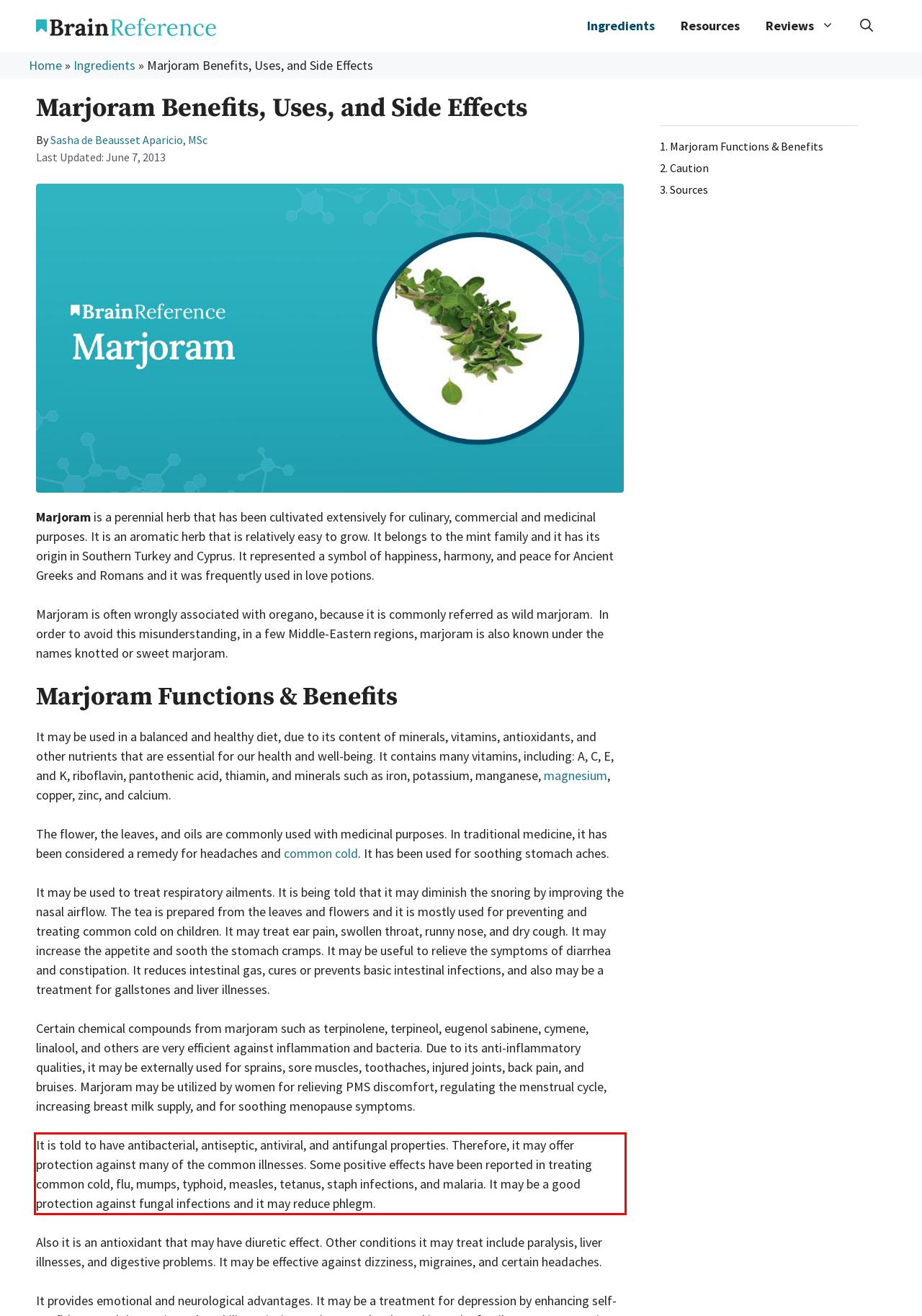Please extract the text content from the UI element enclosed by the red rectangle in the screenshot.

It is told to have antibacterial, antiseptic, antiviral, and antifungal properties. Therefore, it may offer protection against many of the common illnesses. Some positive effects have been reported in treating common cold, flu, mumps, typhoid, measles, tetanus, staph infections, and malaria. It may be a good protection against fungal infections and it may reduce phlegm.